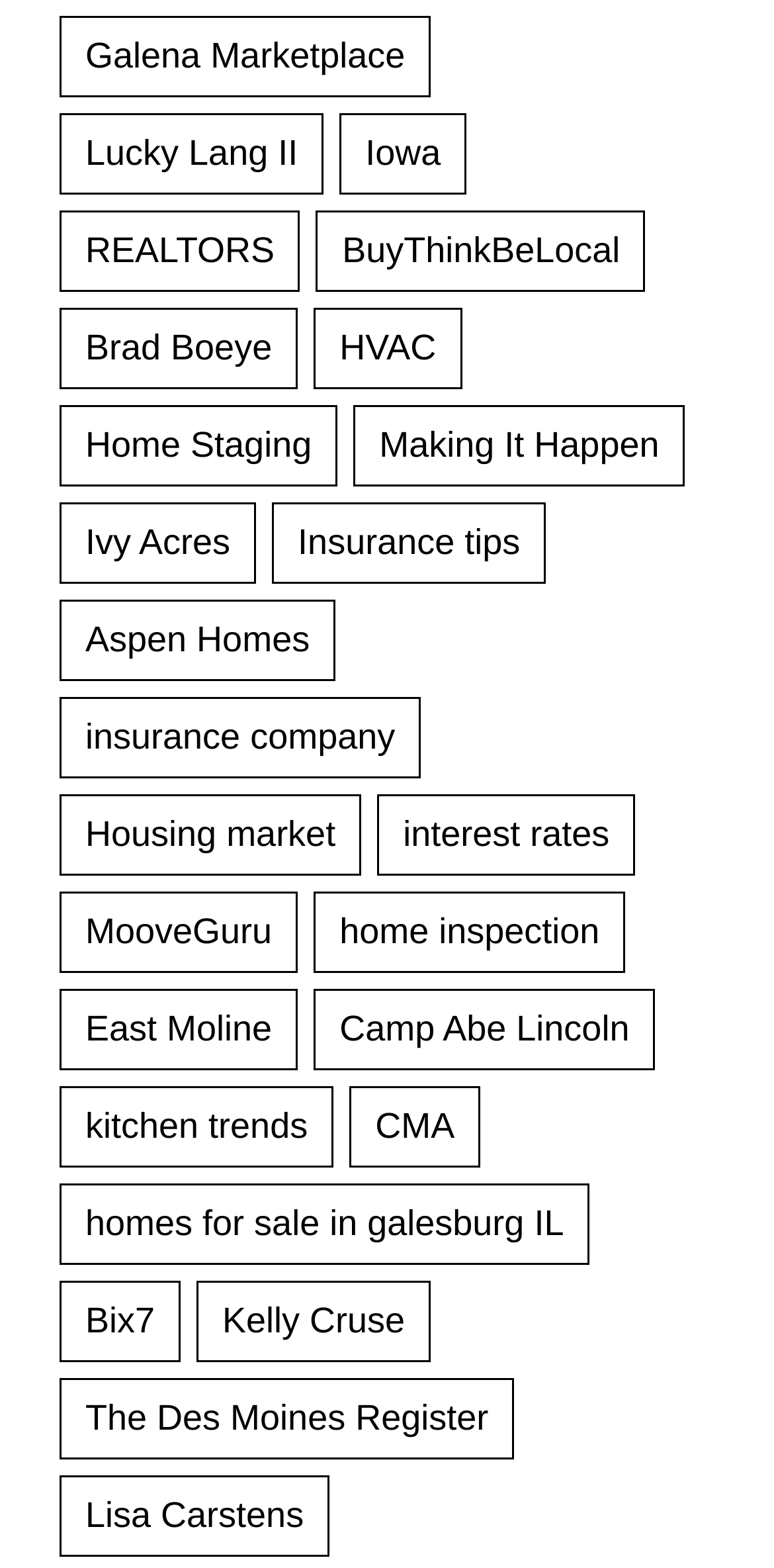What is the topic of the link 'kitchen trends'?
Please provide a comprehensive answer to the question based on the webpage screenshot.

Based on the context of the link 'kitchen trends', it appears to be related to home decor or interior design. The link is also near other links like 'Home Staging', which further supports this conclusion.